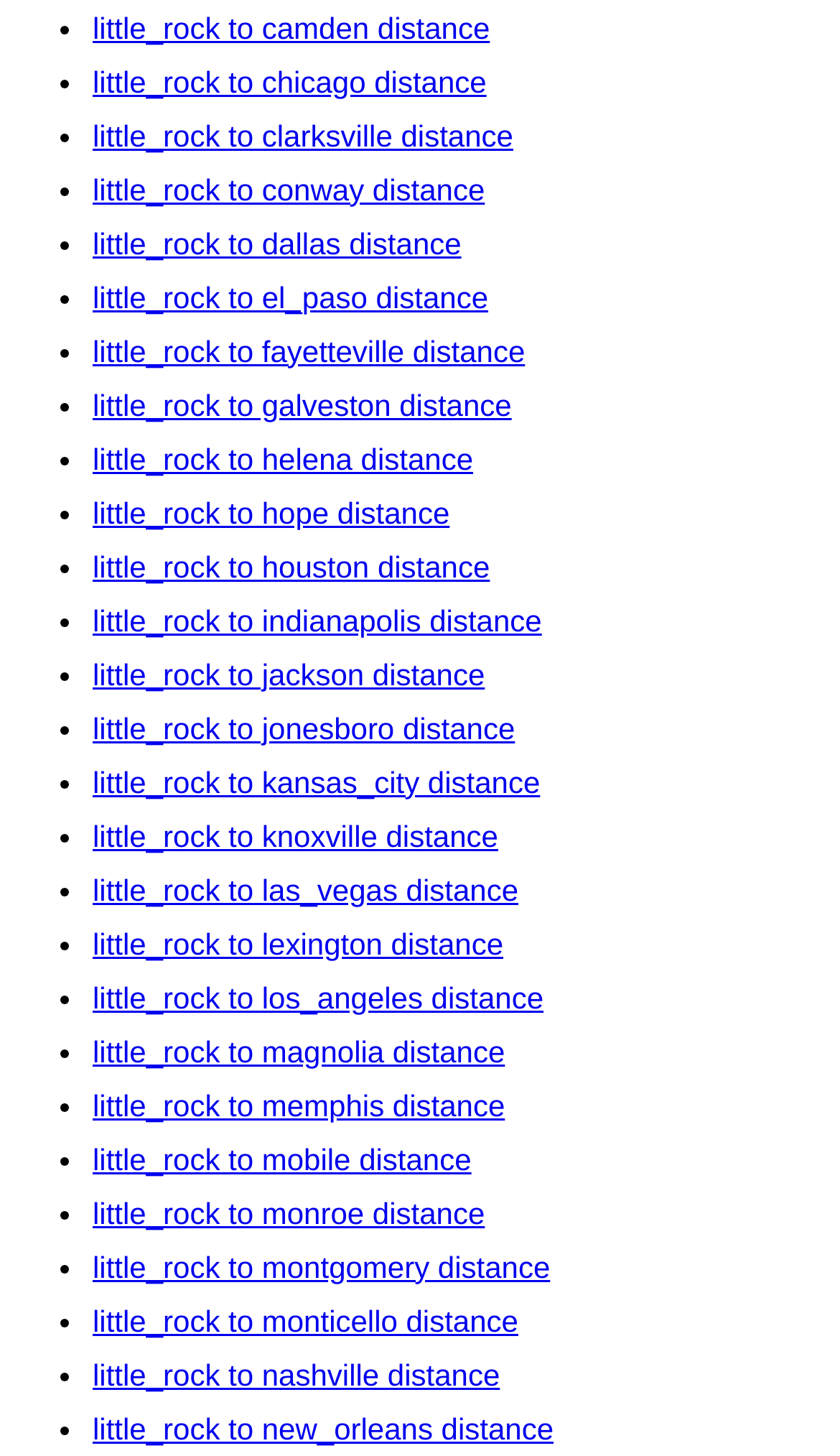What is the starting point of all distances?
Use the image to answer the question with a single word or phrase.

Little Rock